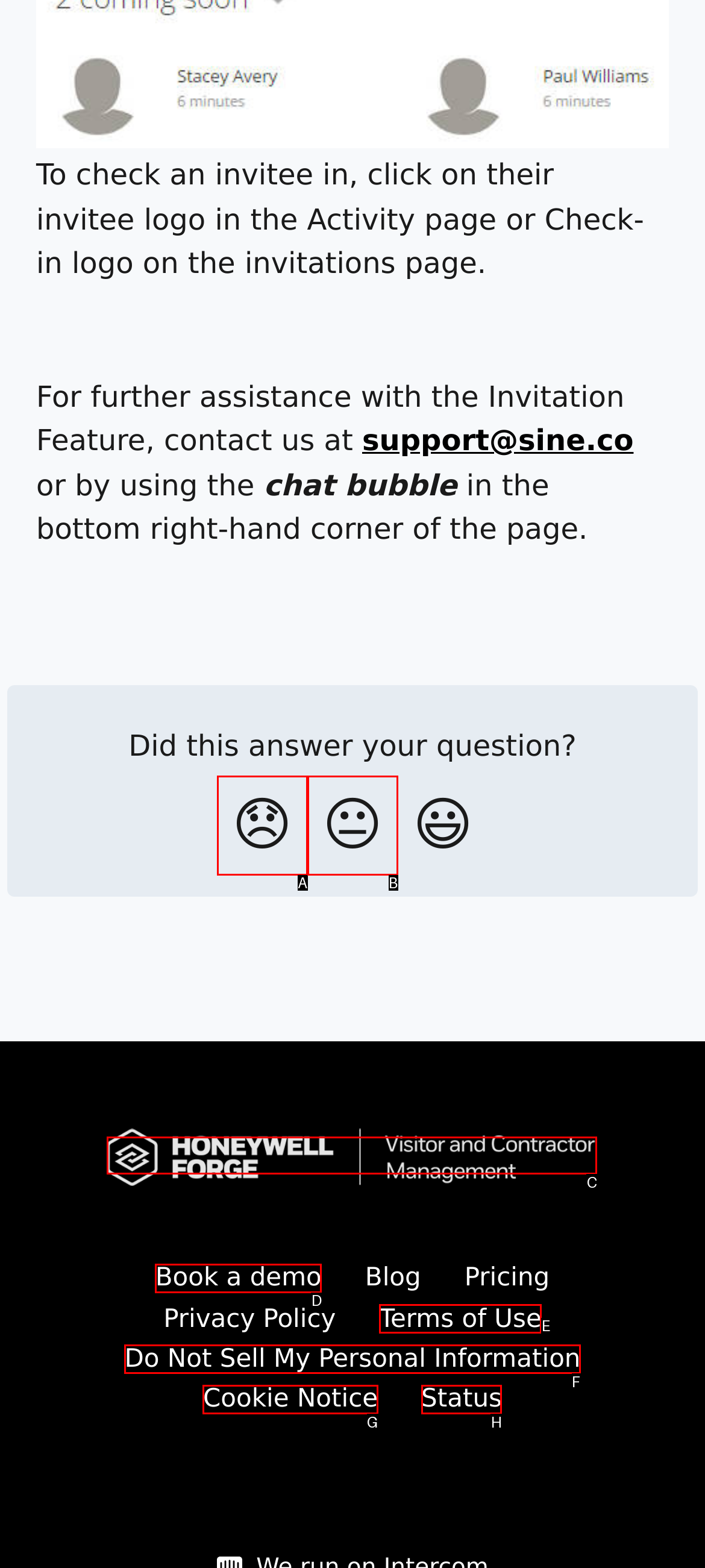Choose the letter of the option you need to click to Check the Visitor and Contractor Management Help Center. Answer with the letter only.

C